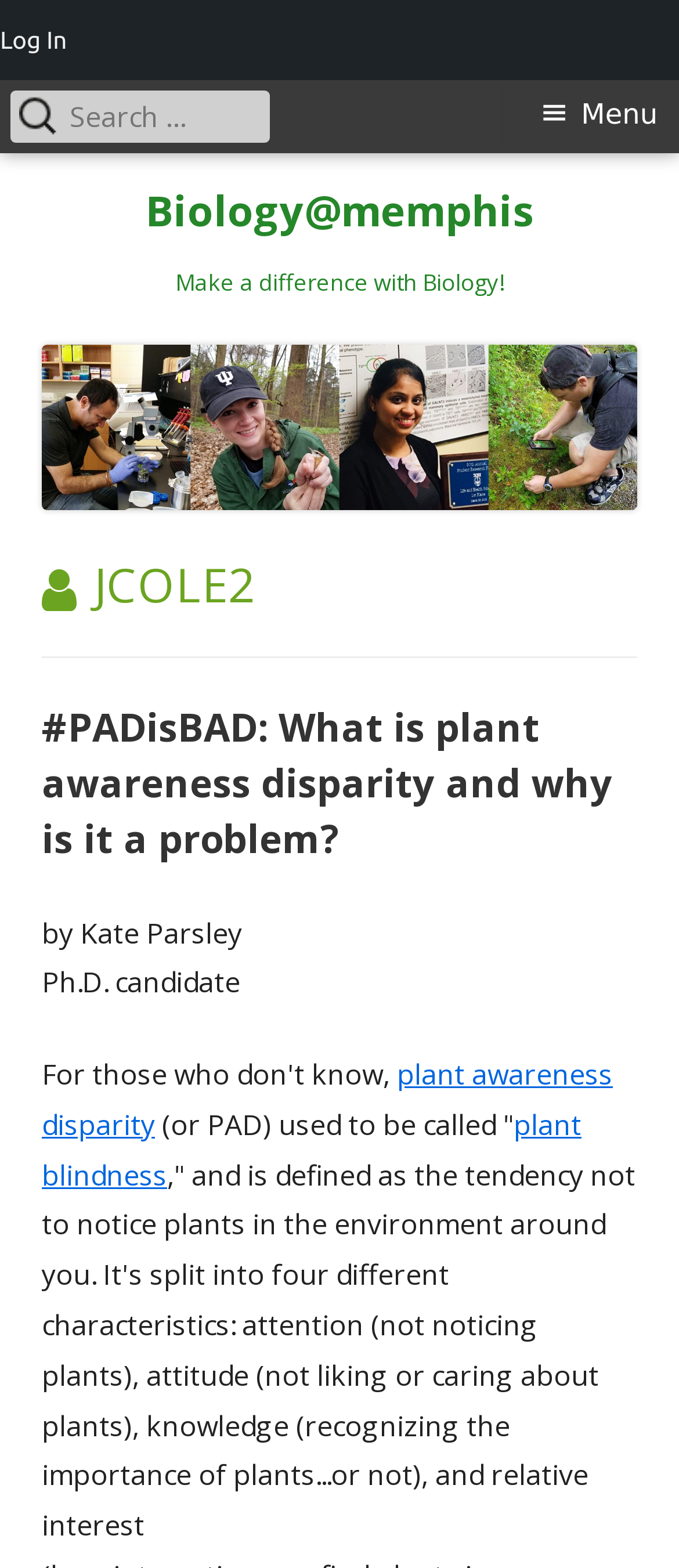Please find the bounding box coordinates (top-left x, top-left y, bottom-right x, bottom-right y) in the screenshot for the UI element described as follows: plant awareness disparity

[0.062, 0.673, 0.903, 0.729]